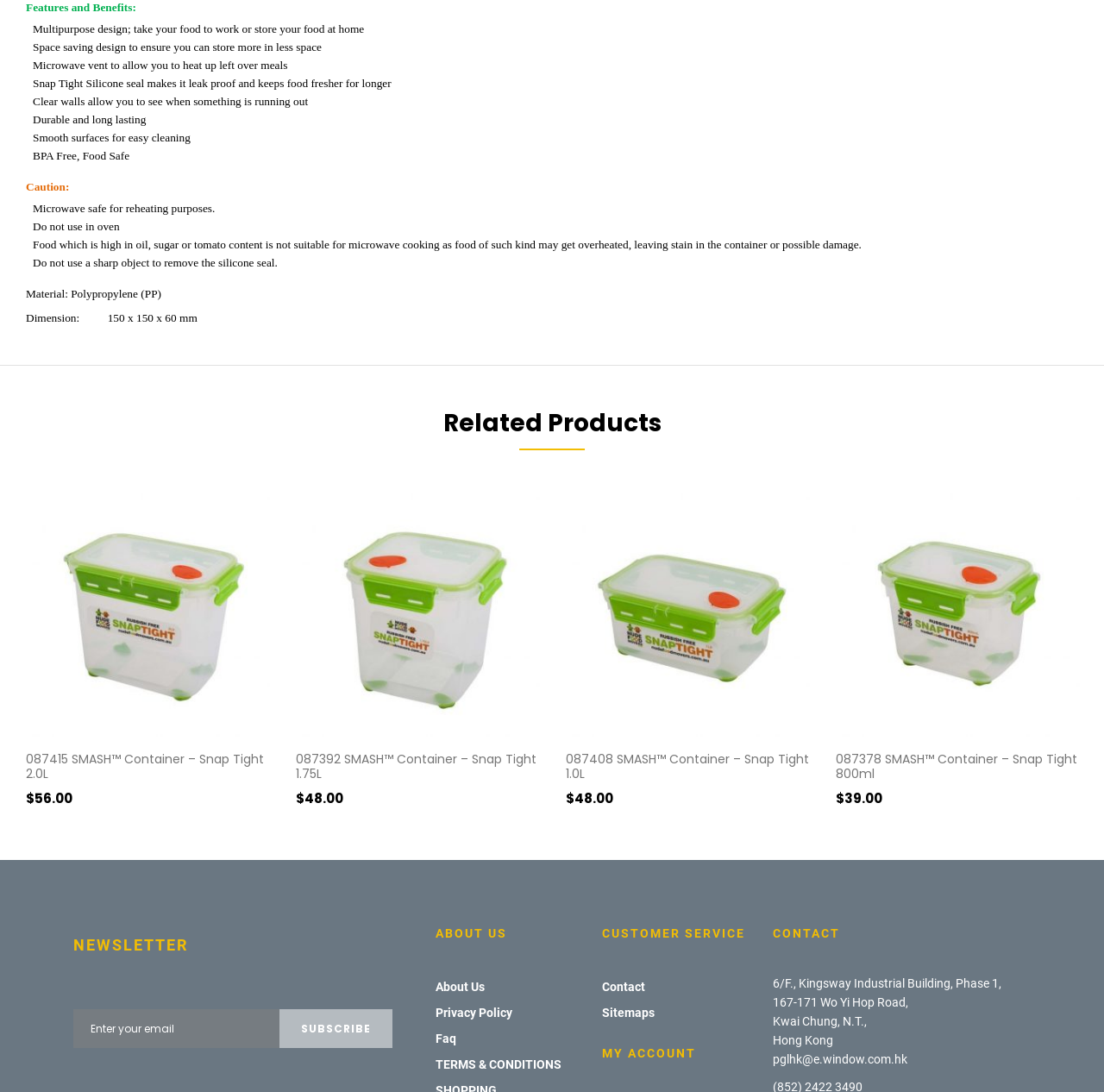Analyze the image and give a detailed response to the question:
What is the address of the company?

I found the answer by looking at the 'CONTACT' section, which provides the address of the company.